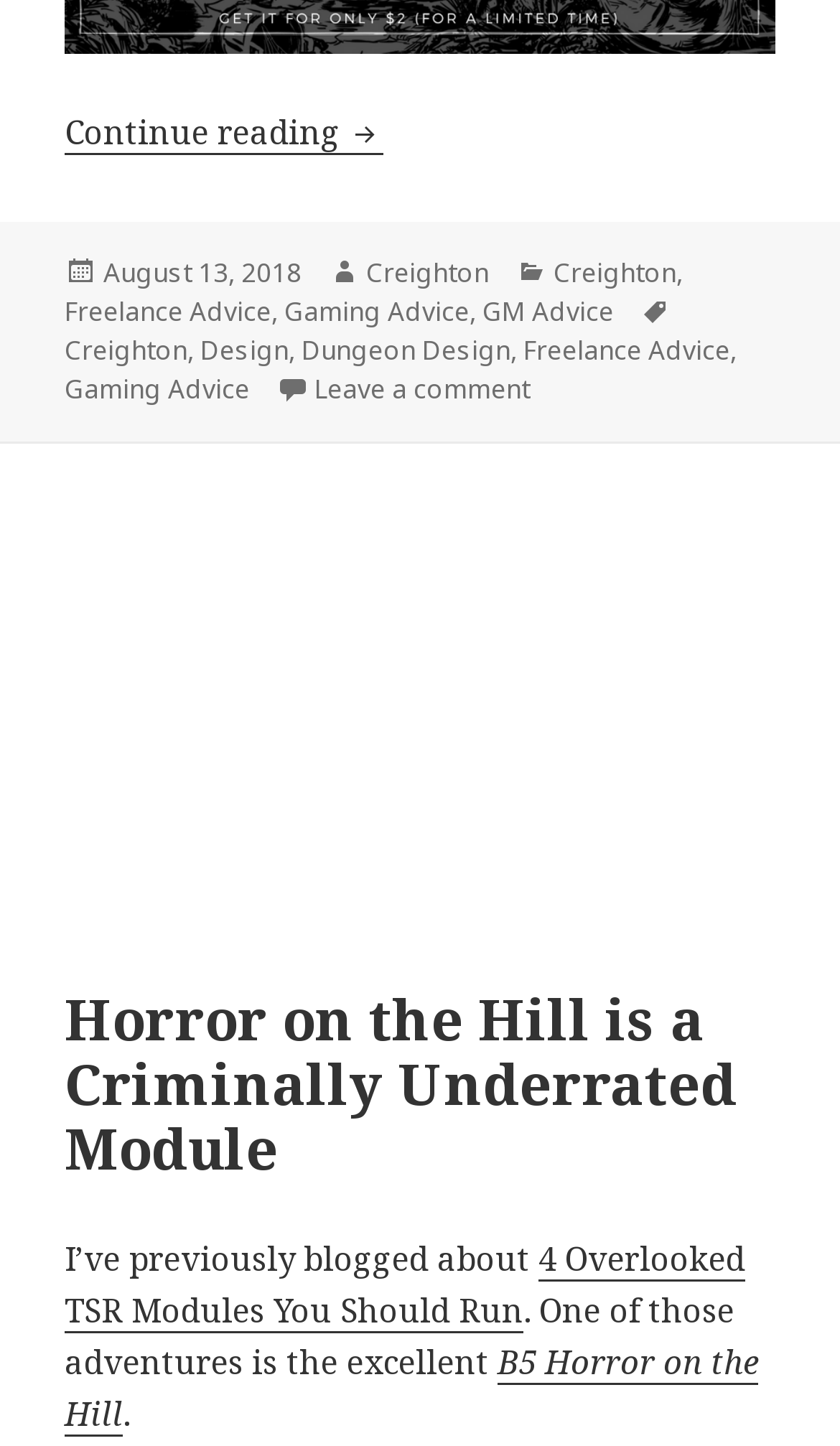Please find the bounding box coordinates of the element's region to be clicked to carry out this instruction: "Visit 'B5 Horror on the Hill' page".

[0.077, 0.927, 0.903, 0.994]